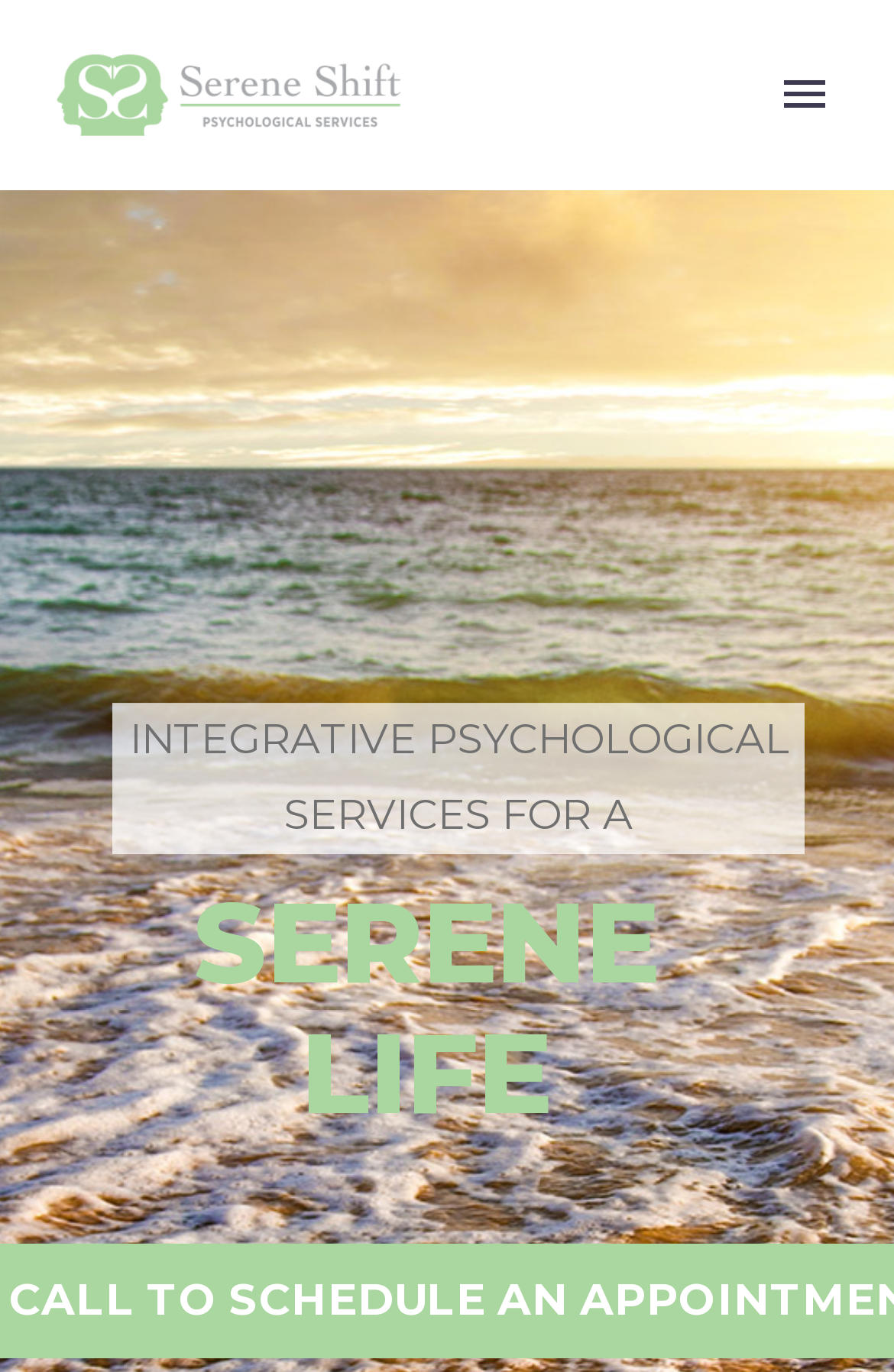What is the logo of the website?
From the details in the image, answer the question comprehensively.

The logo of the website is 'Serene Shift' which is an image located at the top left corner of the webpage, inside a layout table.